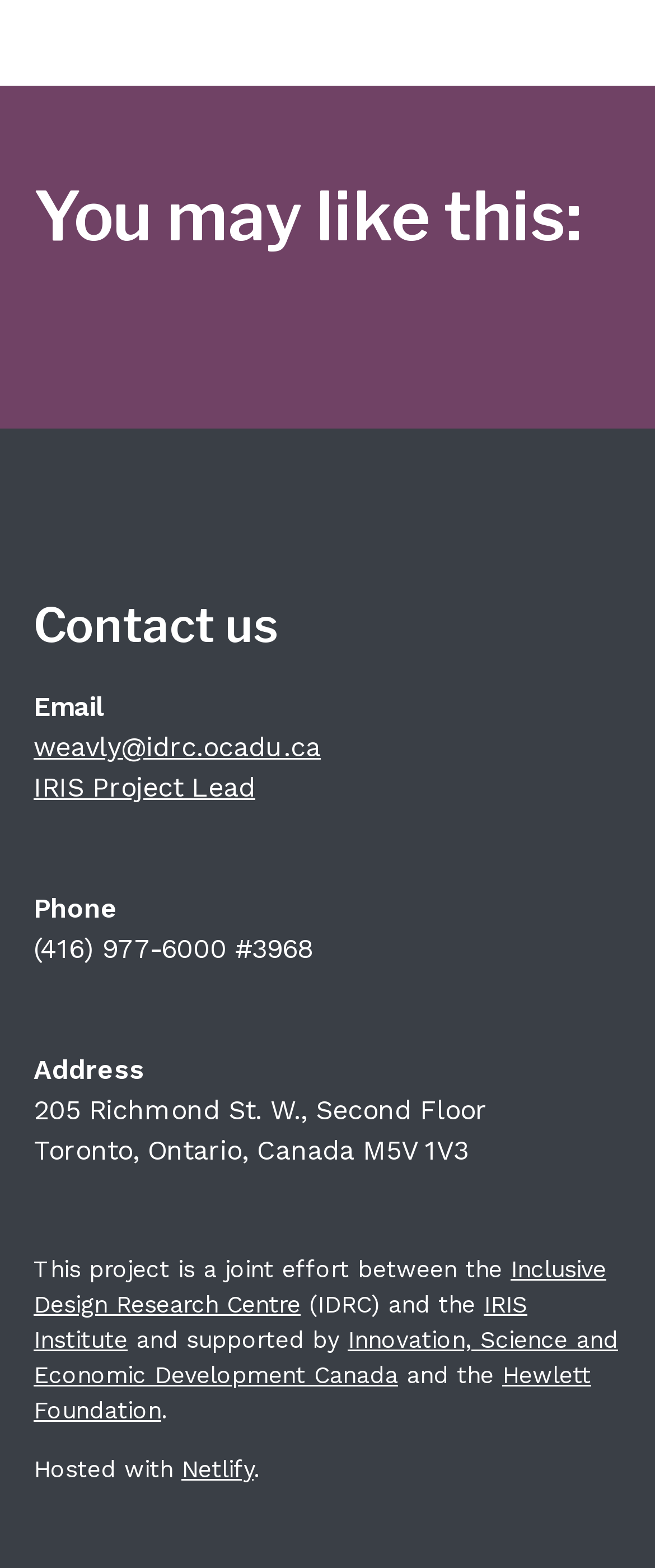Provide the bounding box coordinates in the format (top-left x, top-left y, bottom-right x, bottom-right y). All values are floating point numbers between 0 and 1. Determine the bounding box coordinate of the UI element described as: Inclusive Design Research Centre

[0.051, 0.801, 0.926, 0.84]